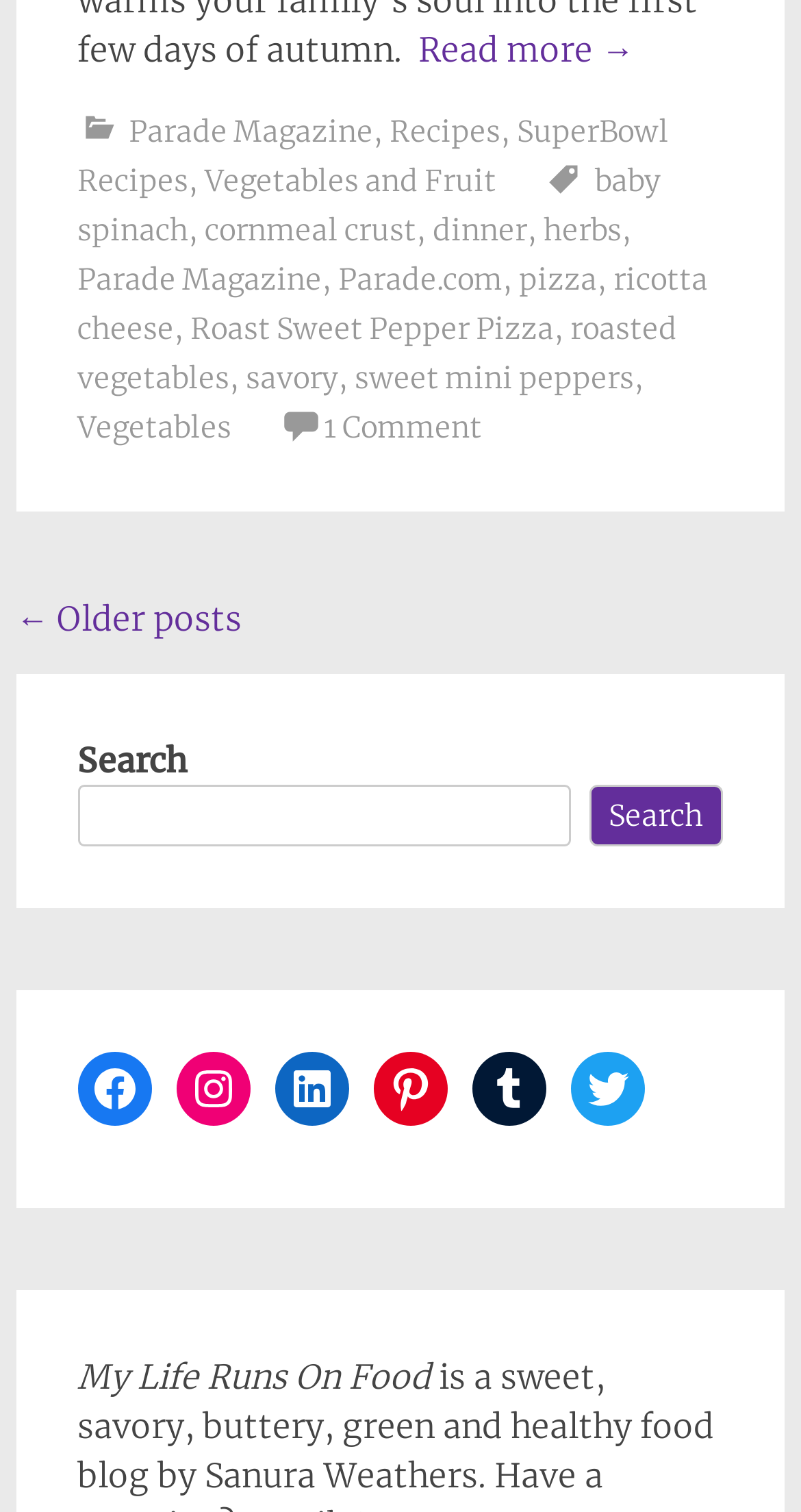Please identify the bounding box coordinates for the region that you need to click to follow this instruction: "Go to Parade Magazine".

[0.161, 0.074, 0.466, 0.099]